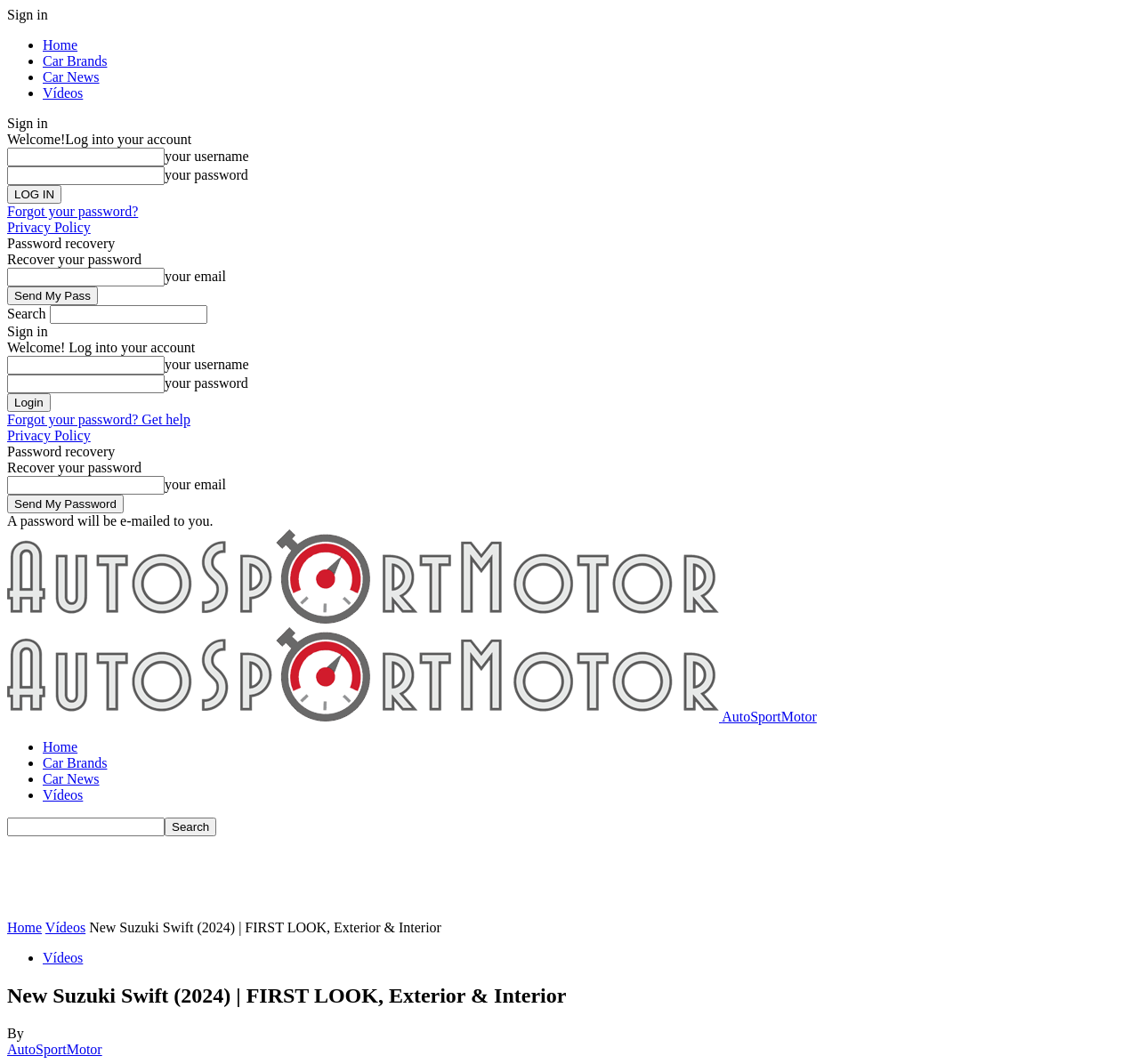Bounding box coordinates are specified in the format (top-left x, top-left y, bottom-right x, bottom-right y). All values are floating point numbers bounded between 0 and 1. Please provide the bounding box coordinate of the region this sentence describes: parent_node: Search name="s"

[0.043, 0.287, 0.182, 0.304]